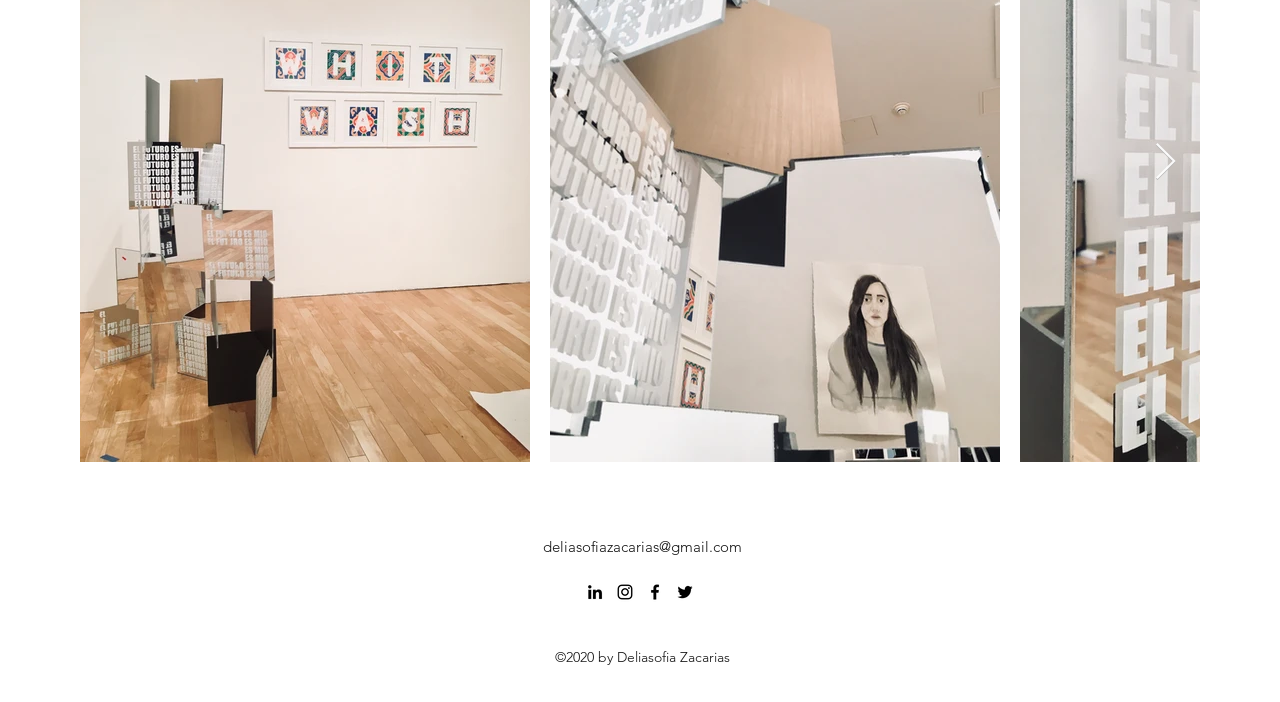Please specify the bounding box coordinates in the format (top-left x, top-left y, bottom-right x, bottom-right y), with values ranging from 0 to 1. Identify the bounding box for the UI component described as follows: aria-label="Next Item"

[0.902, 0.203, 0.92, 0.259]